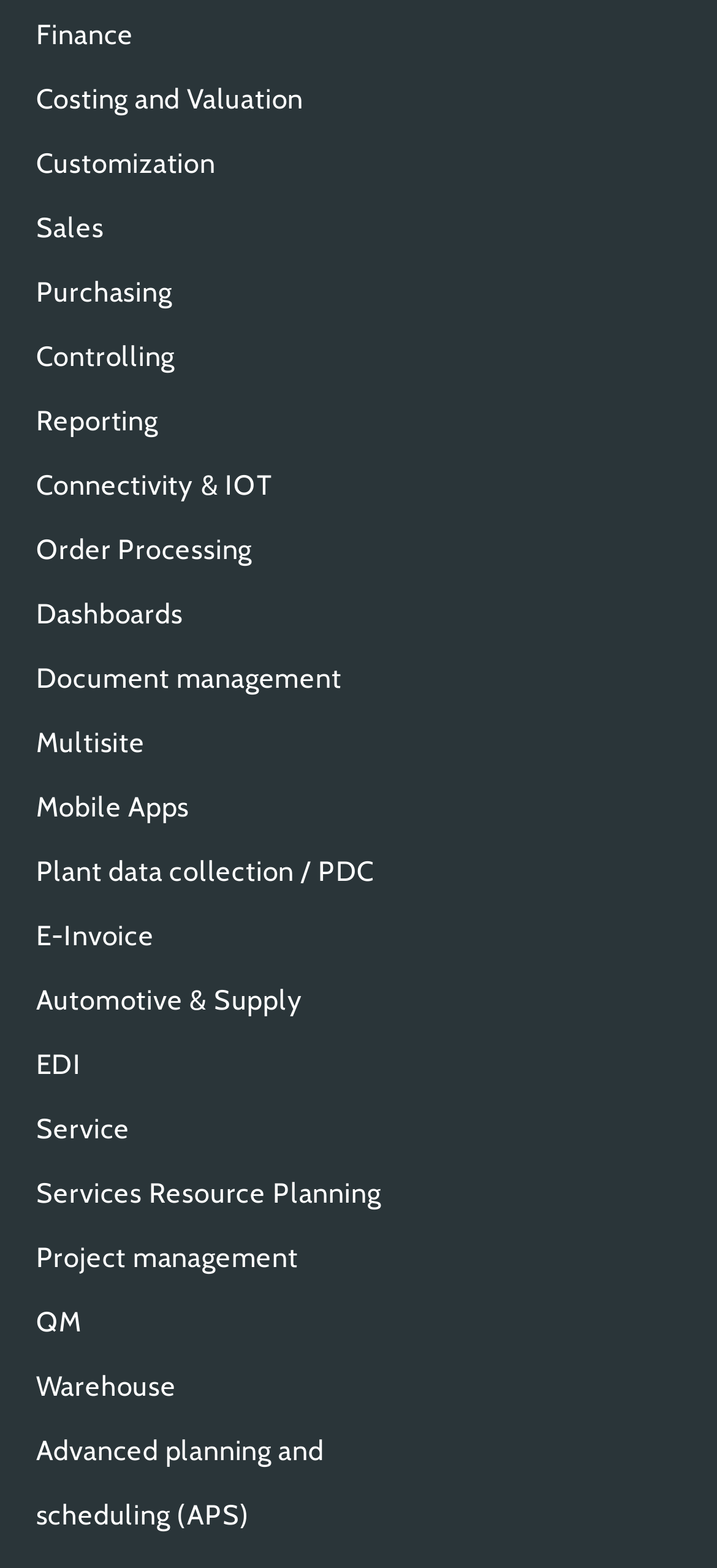Identify the bounding box coordinates for the UI element that matches this description: "Advanced planning and scheduling (APS)".

[0.05, 0.915, 0.452, 0.977]